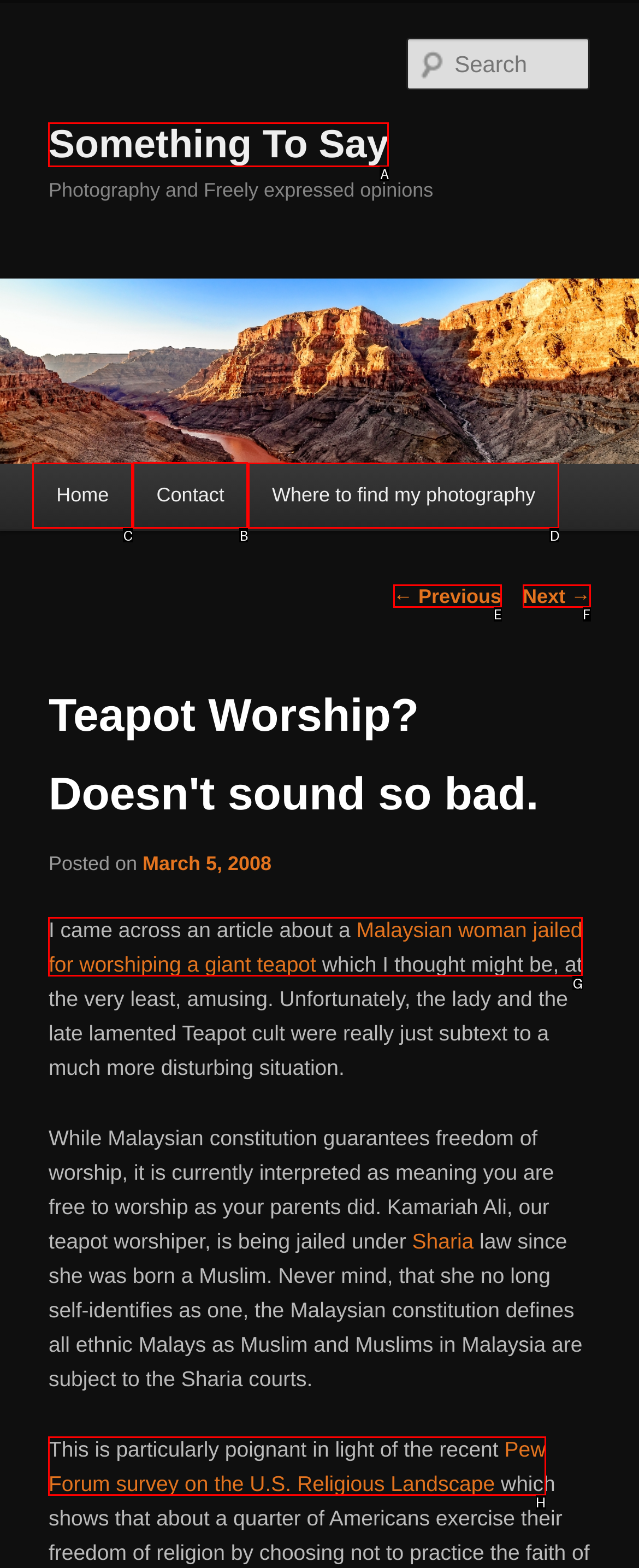Identify the letter of the UI element I need to click to carry out the following instruction: Visit the 'Contact' page

B